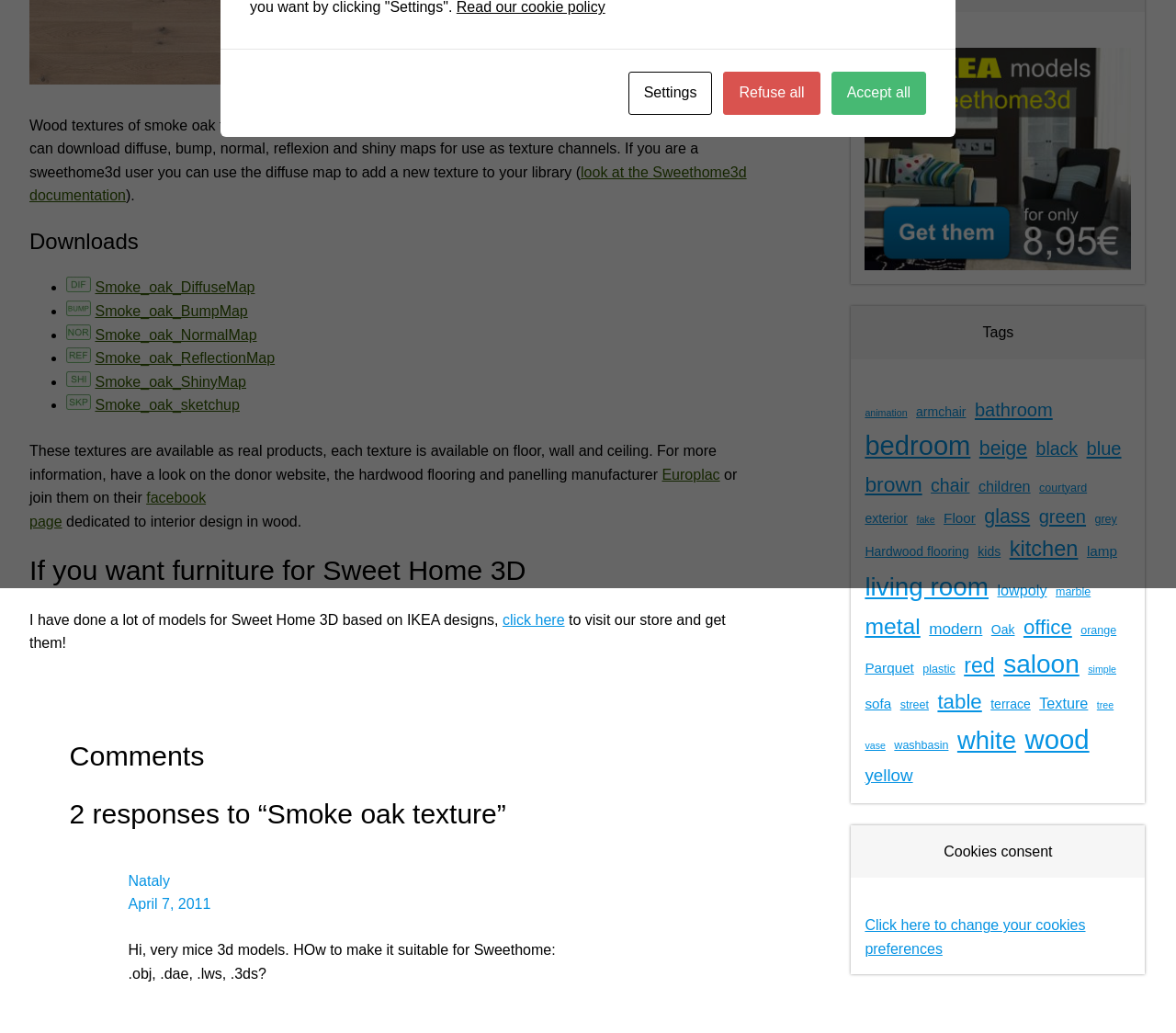From the webpage screenshot, predict the bounding box of the UI element that matches this description: "modern".

[0.79, 0.597, 0.835, 0.621]